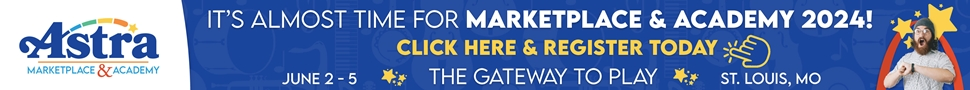Detail every significant feature and component of the image.

A vibrant promotional banner for the upcoming Astra Marketplace & Academy 2024 event. Set against a bright blue background, the banner features playful patterns symbolizing the excitement of the toy industry. It includes bold text announcing "IT’S ALMOST TIME FOR MARKETPLACE & ACADEMY 2024!" alongside the dates "JUNE 2 - 5", and highlights the venue, "ST. LOUIS, MO", emphasizing it as "THE GATEWAY TO PLAY." The call to action "CLICK HERE & REGISTER TODAY!" invites attendees to participate, while a cheerful figure in the corner adds an engaging personal touch, embodying the spirit of creativity and fun associated with the event.